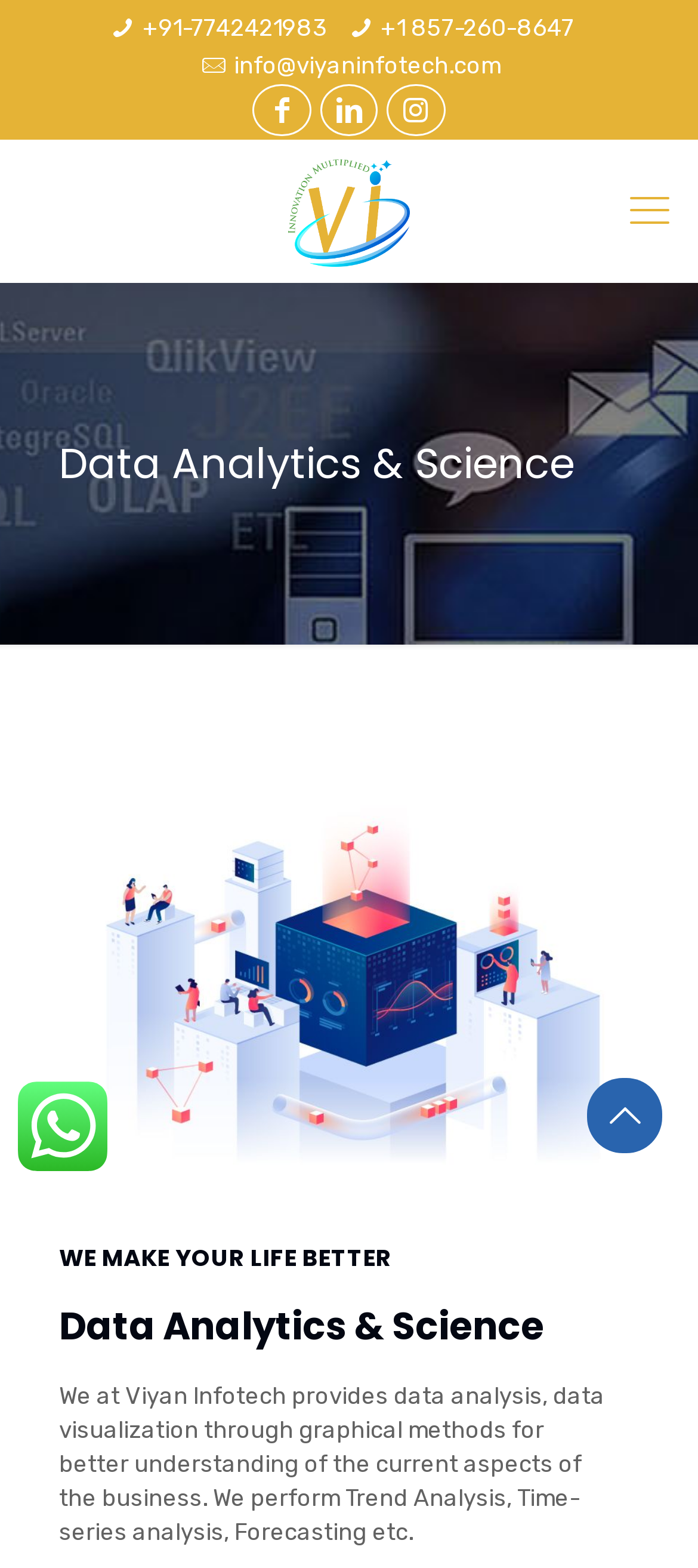Please determine the bounding box coordinates of the element's region to click in order to carry out the following instruction: "Call the Indian phone number". The coordinates should be four float numbers between 0 and 1, i.e., [left, top, right, bottom].

[0.204, 0.009, 0.468, 0.026]